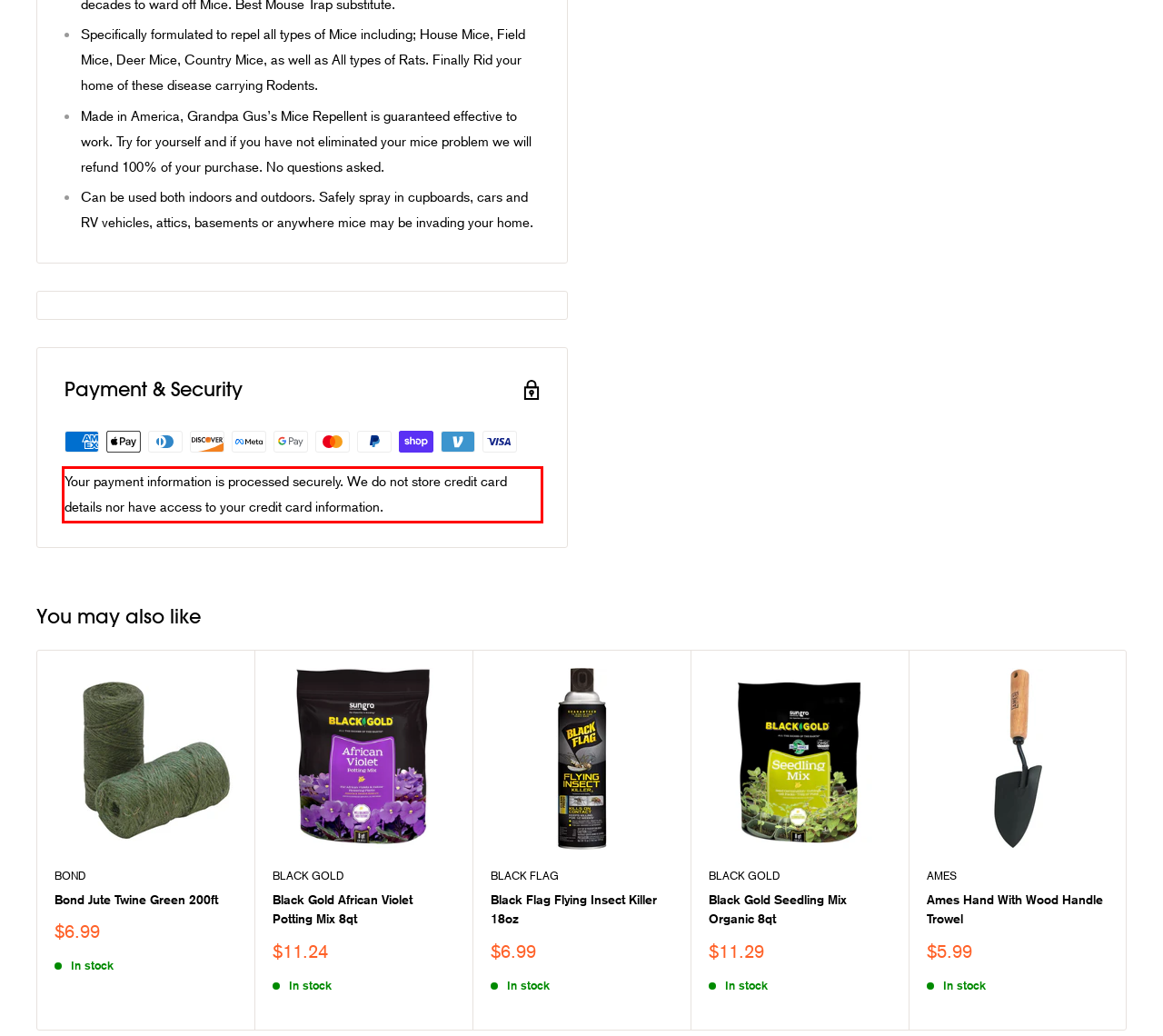You have a screenshot of a webpage, and there is a red bounding box around a UI element. Utilize OCR to extract the text within this red bounding box.

Your payment information is processed securely. We do not store credit card details nor have access to your credit card information.